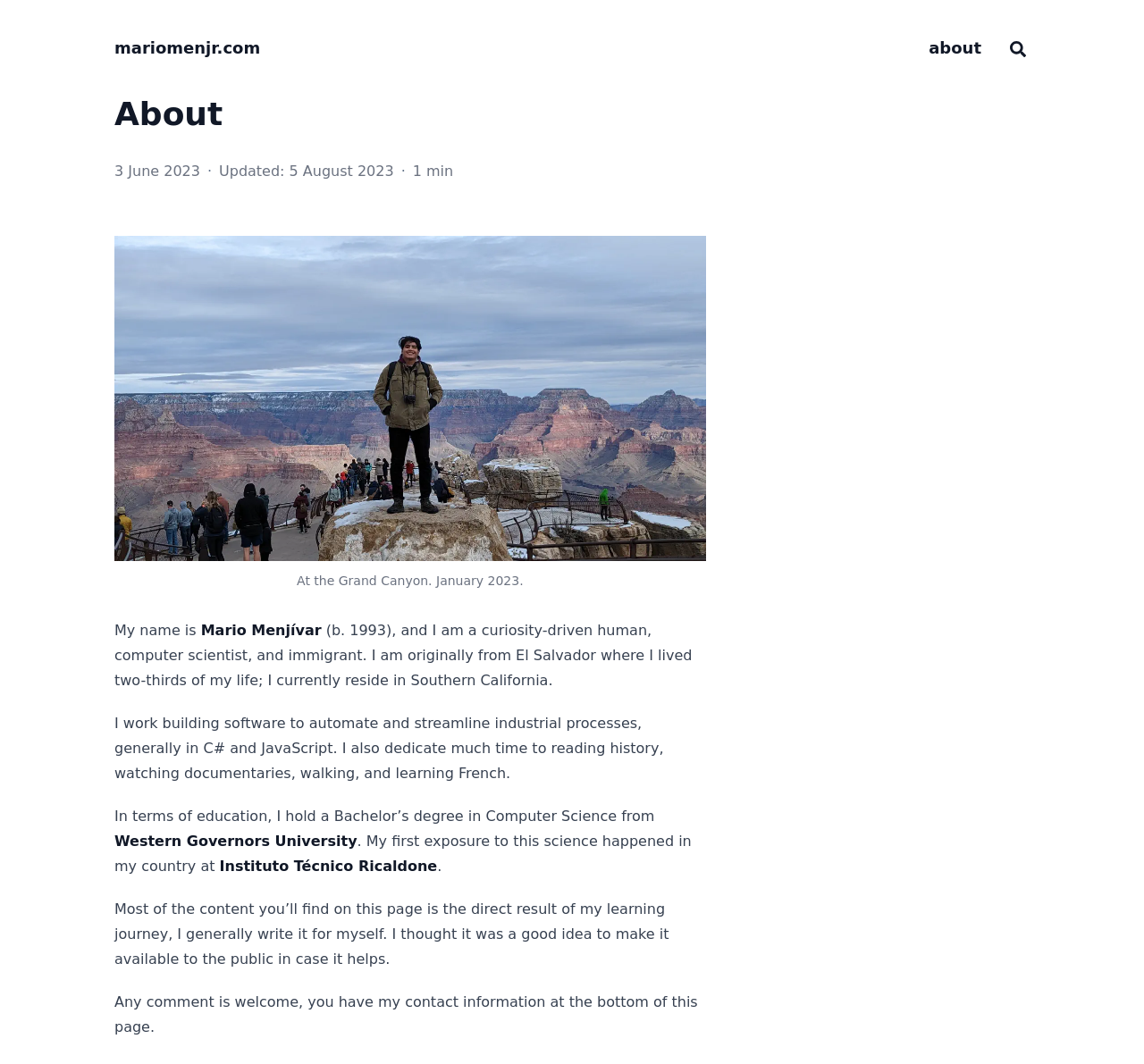What is the author's profession?
Based on the image content, provide your answer in one word or a short phrase.

Computer scientist